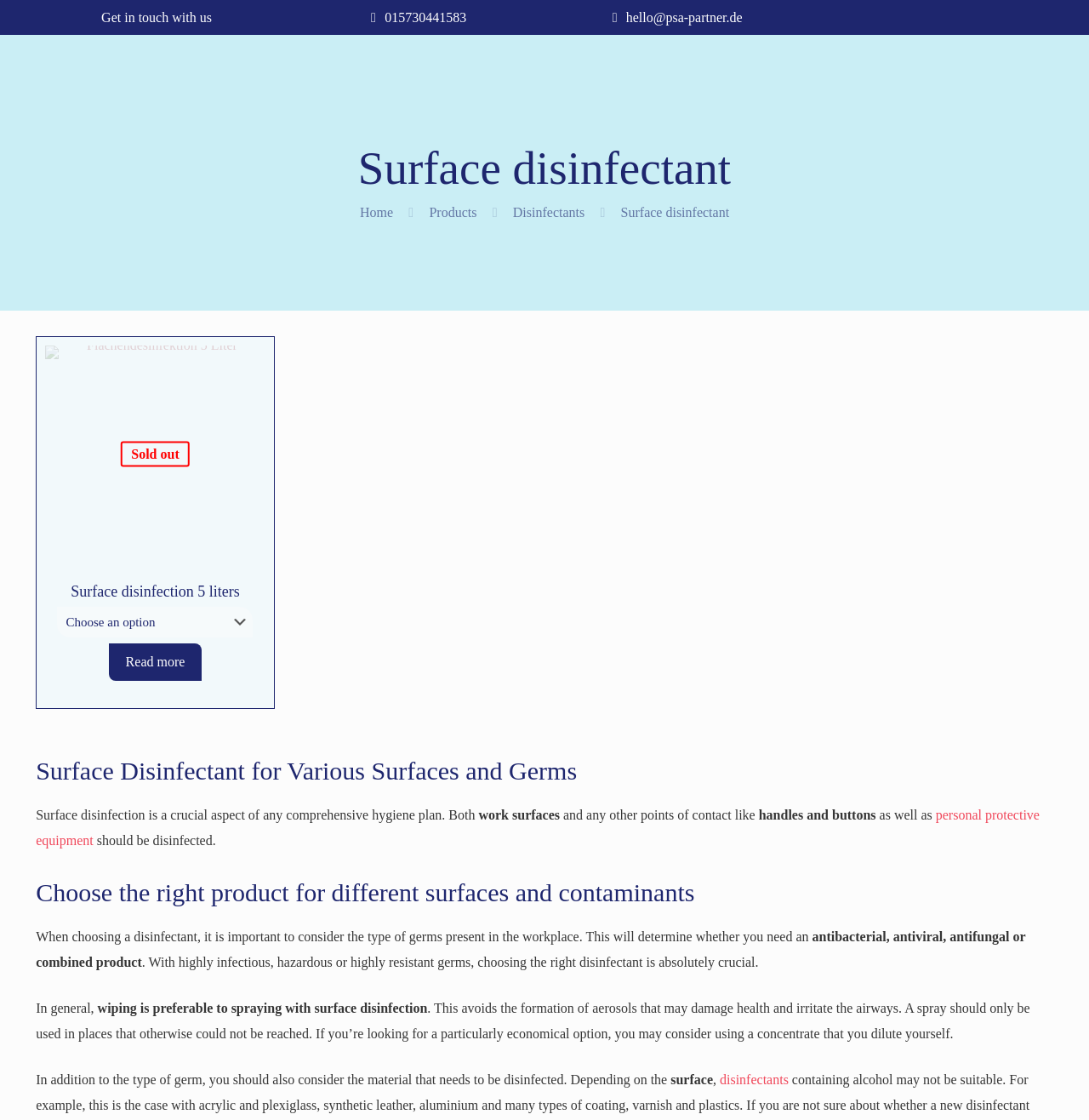How many links are there in the breadcrumbs?
From the screenshot, supply a one-word or short-phrase answer.

4